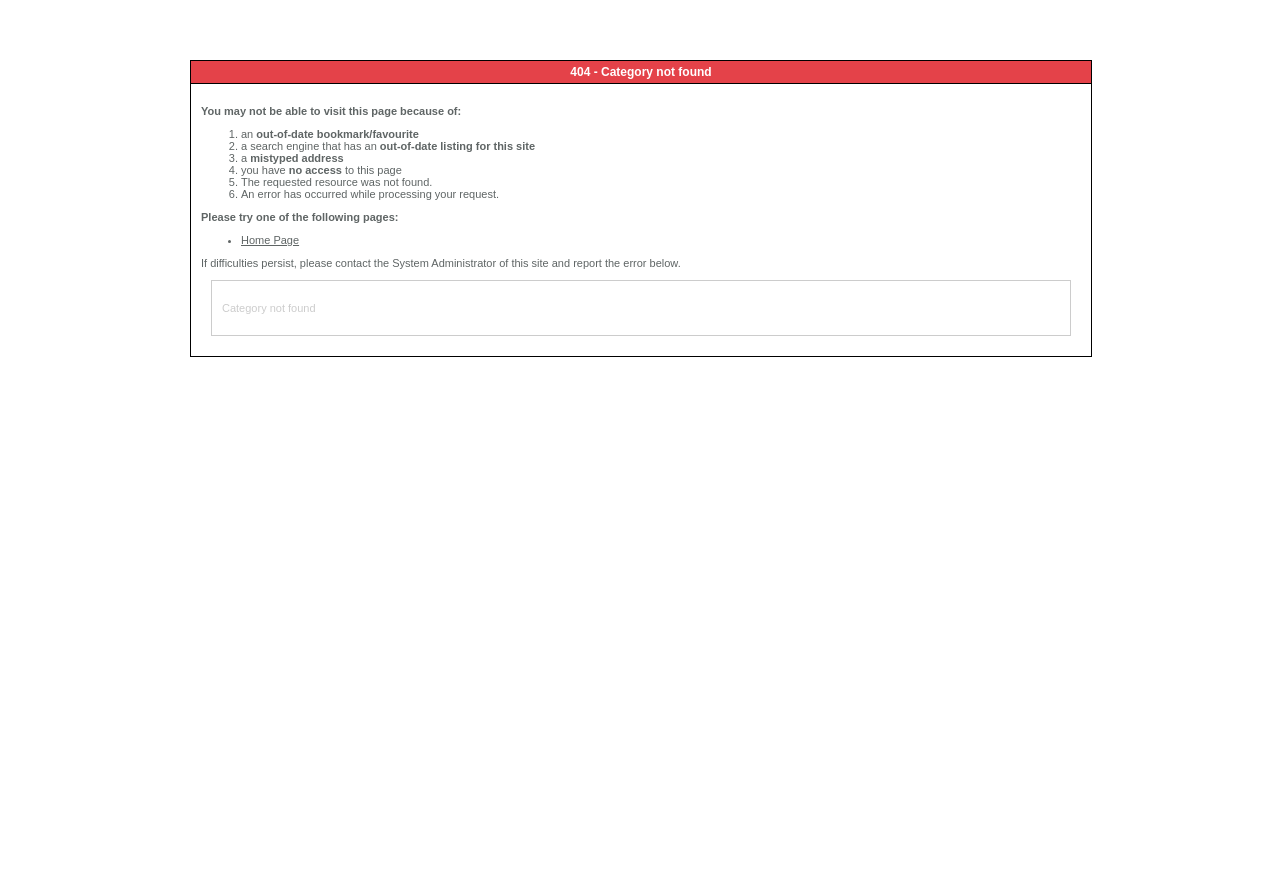Offer an extensive depiction of the webpage and its key elements.

This webpage displays an error message "404 - Category not found" at the top. Below the title, there is a paragraph of text that explains the possible reasons for the error, which includes an out-of-date bookmark or favourite, a search engine with an out-of-date listing, a mistyped address, no access to the page, the requested resource not being found, and an error occurring while processing the request. 

The text is organized in a list format with six numbered items, each describing a potential reason for the error. 

Below the list, there is a message "Please try one of the following pages:" followed by a link to the "Home Page". 

Further down, there is a sentence that instructs the user to contact the System Administrator if difficulties persist, and report the error below. 

Finally, at the bottom of the page, there is a repetition of the error message "Category not found".